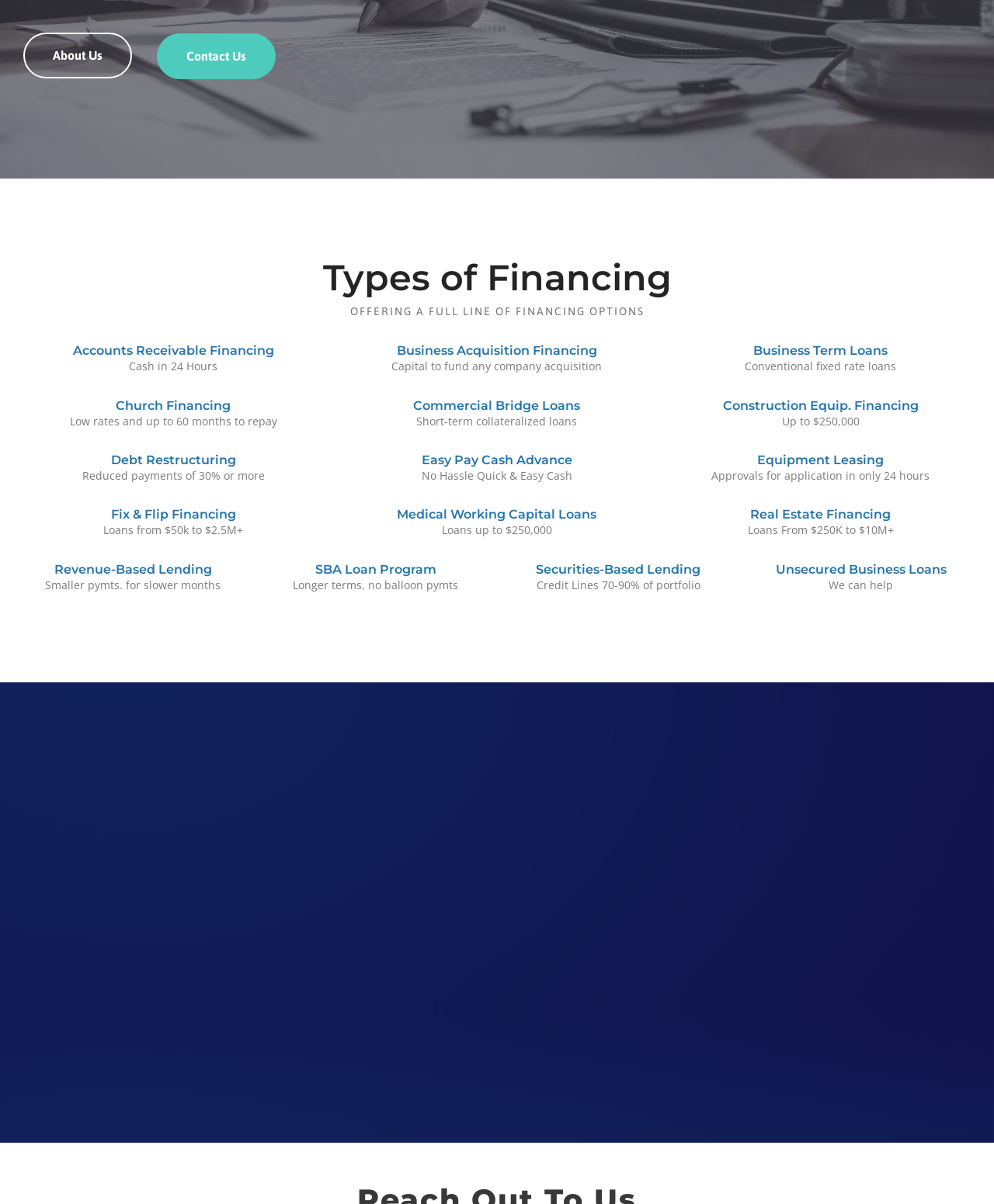Using the provided description Commercial Bridge Loans, find the bounding box coordinates for the UI element. Provide the coordinates in (top-left x, top-left y, bottom-right x, bottom-right y) format, ensuring all values are between 0 and 1.

[0.416, 0.33, 0.584, 0.343]